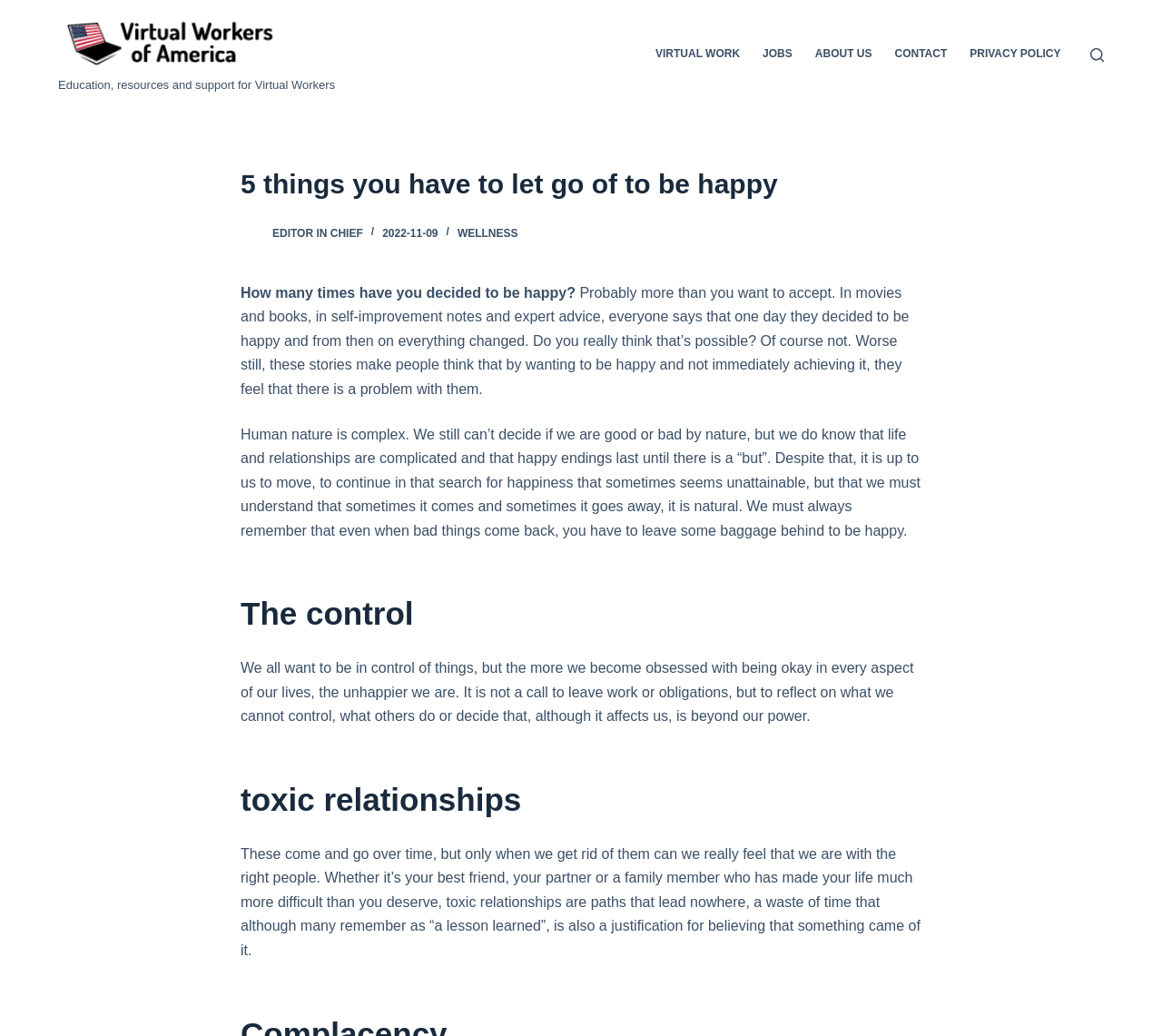How many navigation links are in the header menu?
Using the image, answer in one word or phrase.

5